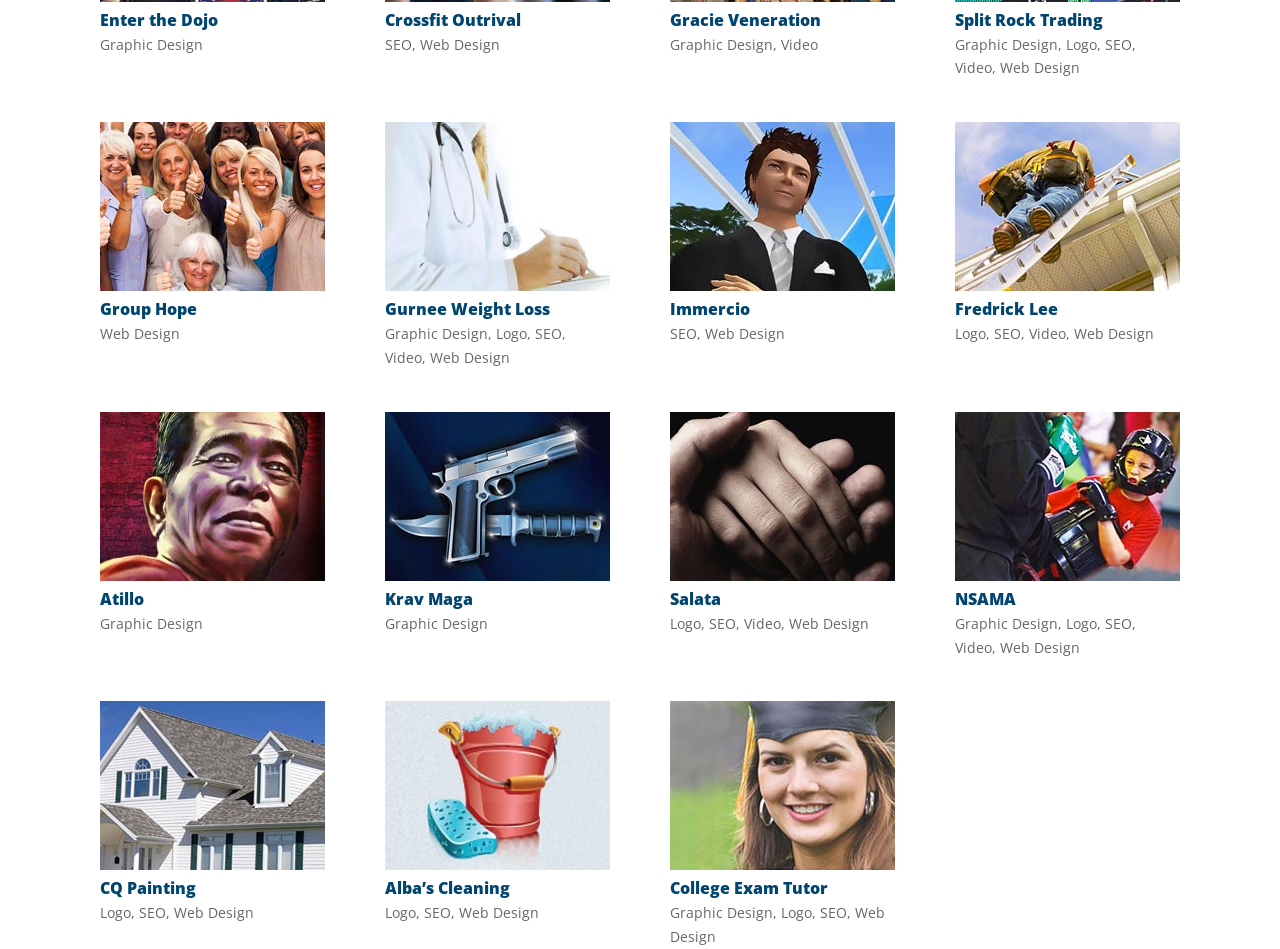Identify the bounding box for the described UI element: "Beer Exchange Day 11".

None